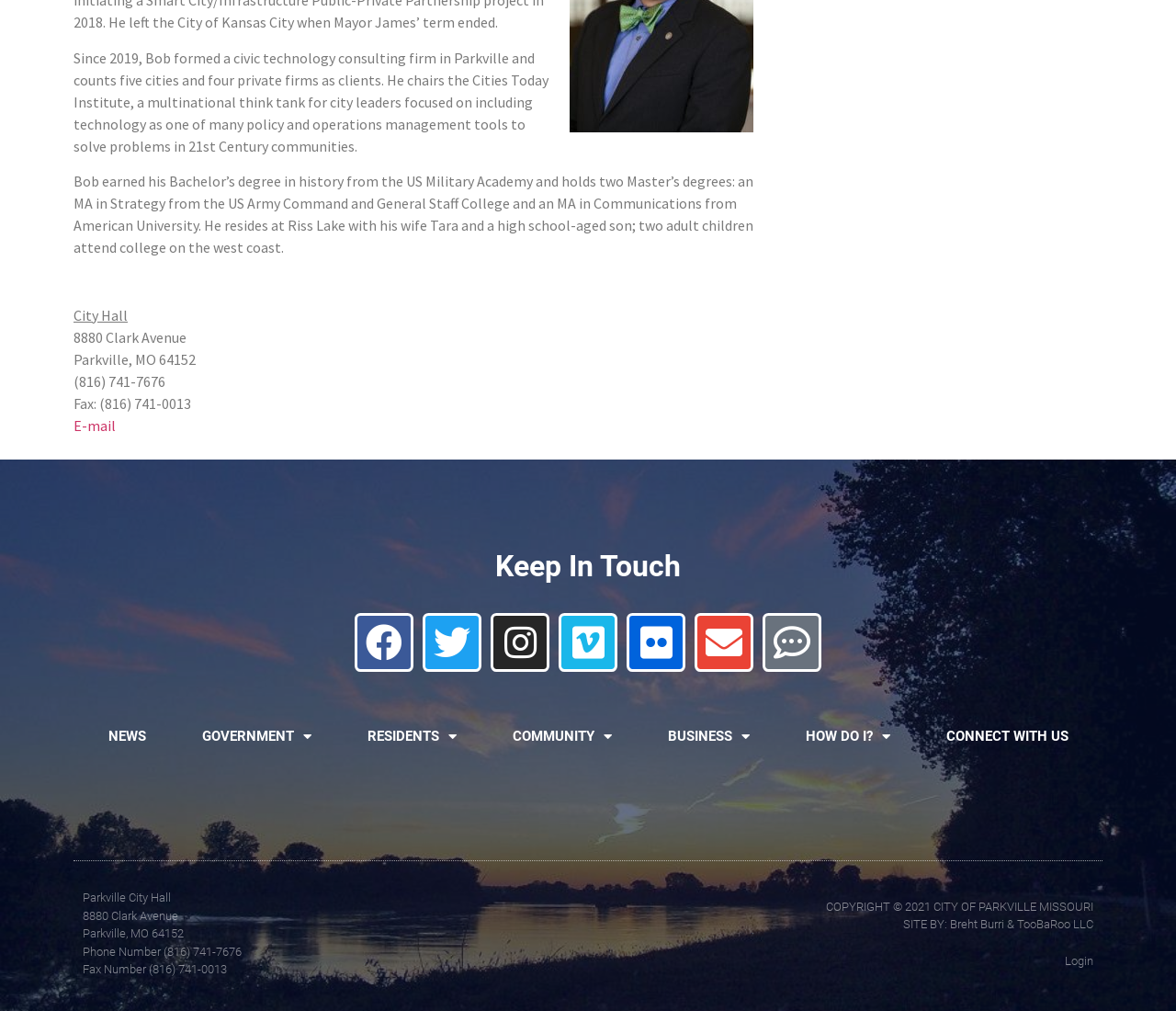Identify the bounding box for the UI element described as: "Residents". The coordinates should be four float numbers between 0 and 1, i.e., [left, top, right, bottom].

[0.288, 0.703, 0.412, 0.754]